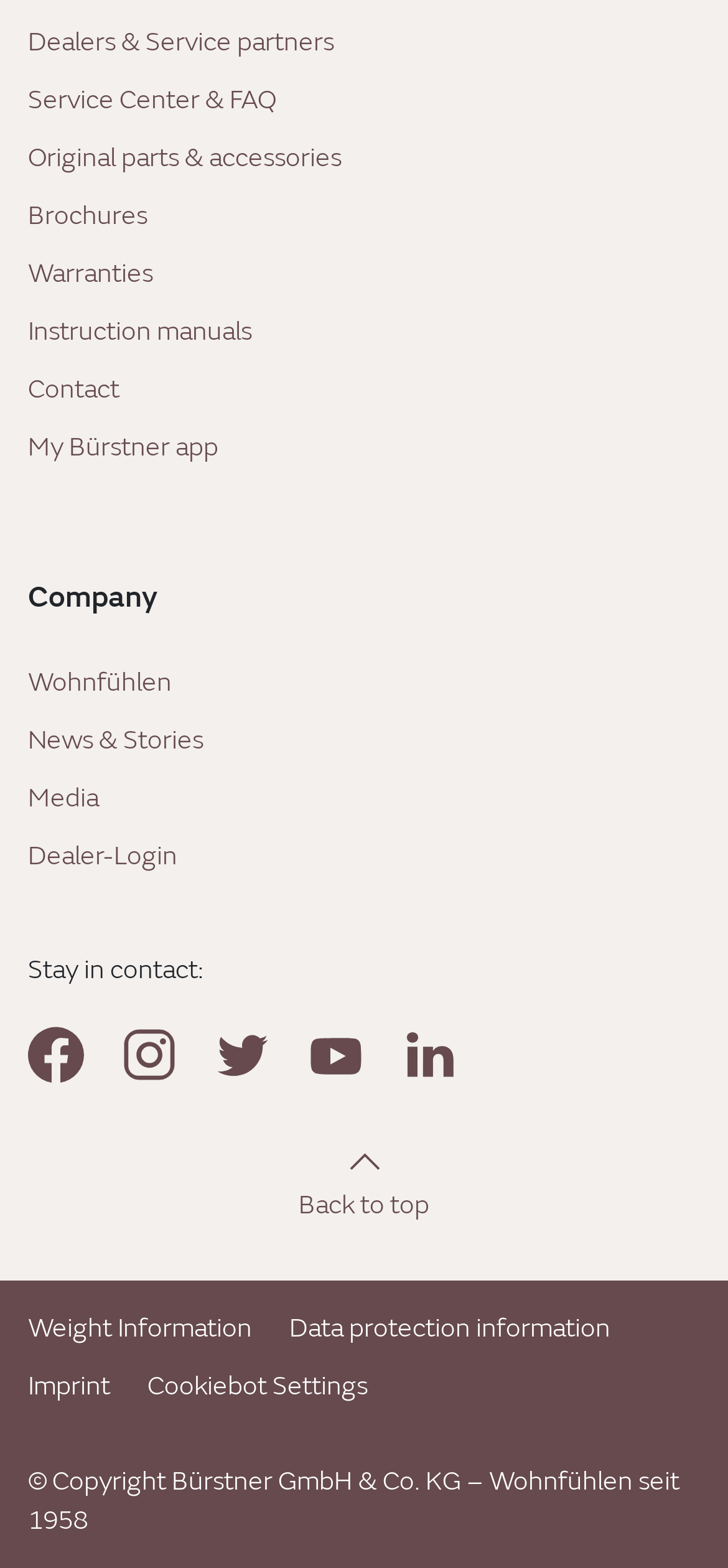Use a single word or phrase to answer the question:
What social media platforms are linked?

Facebook, Instagram, Twitter, Youtube, LinkedIn